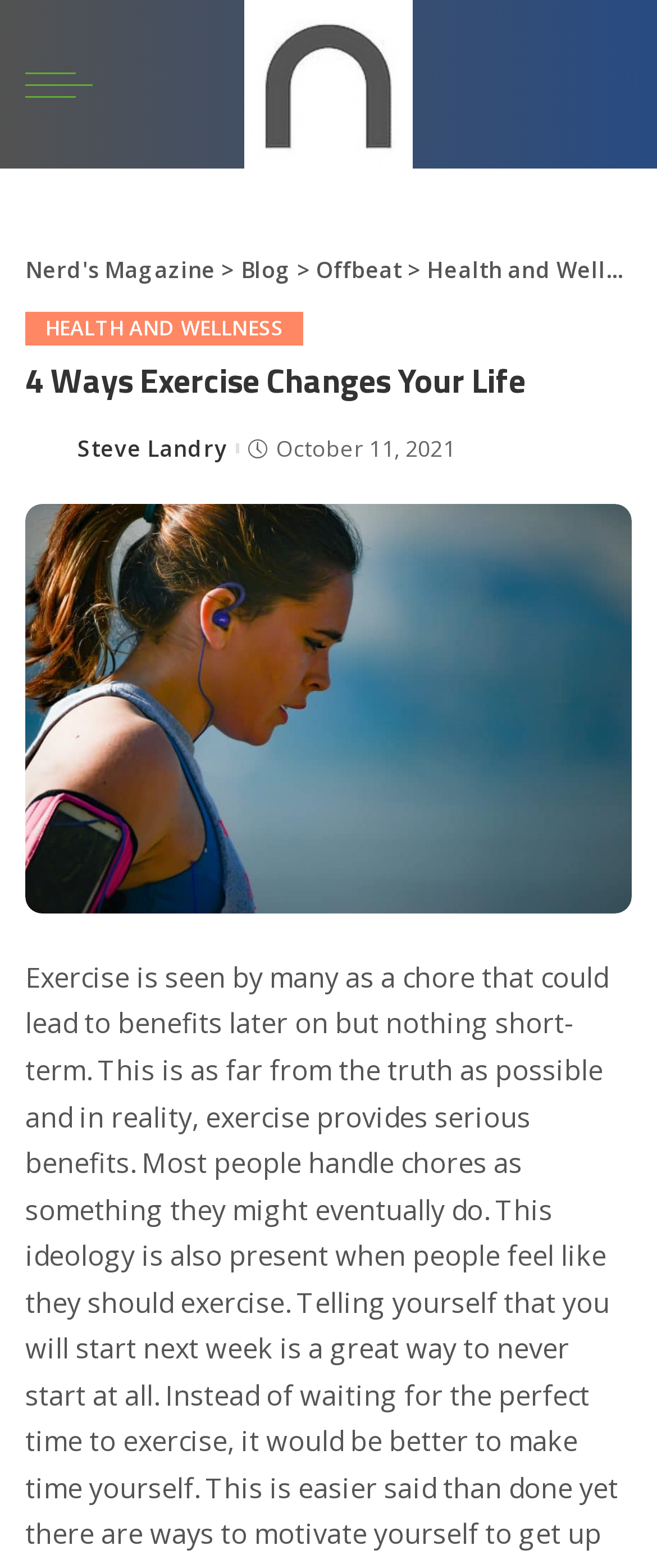Identify the bounding box coordinates for the UI element described as: "Offbeat". The coordinates should be provided as four floats between 0 and 1: [left, top, right, bottom].

[0.481, 0.162, 0.612, 0.182]